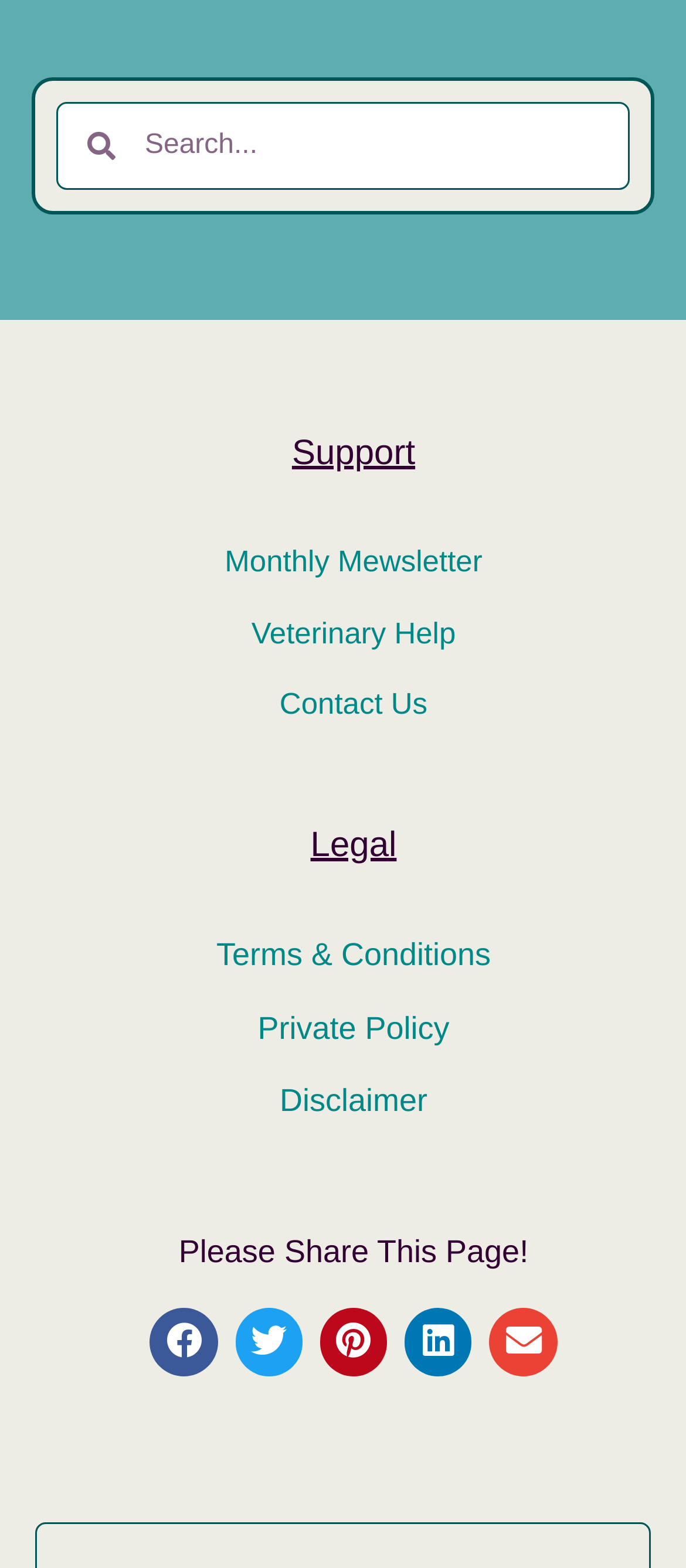Determine the bounding box coordinates for the area that needs to be clicked to fulfill this task: "Read terms and conditions". The coordinates must be given as four float numbers between 0 and 1, i.e., [left, top, right, bottom].

[0.315, 0.598, 0.715, 0.62]